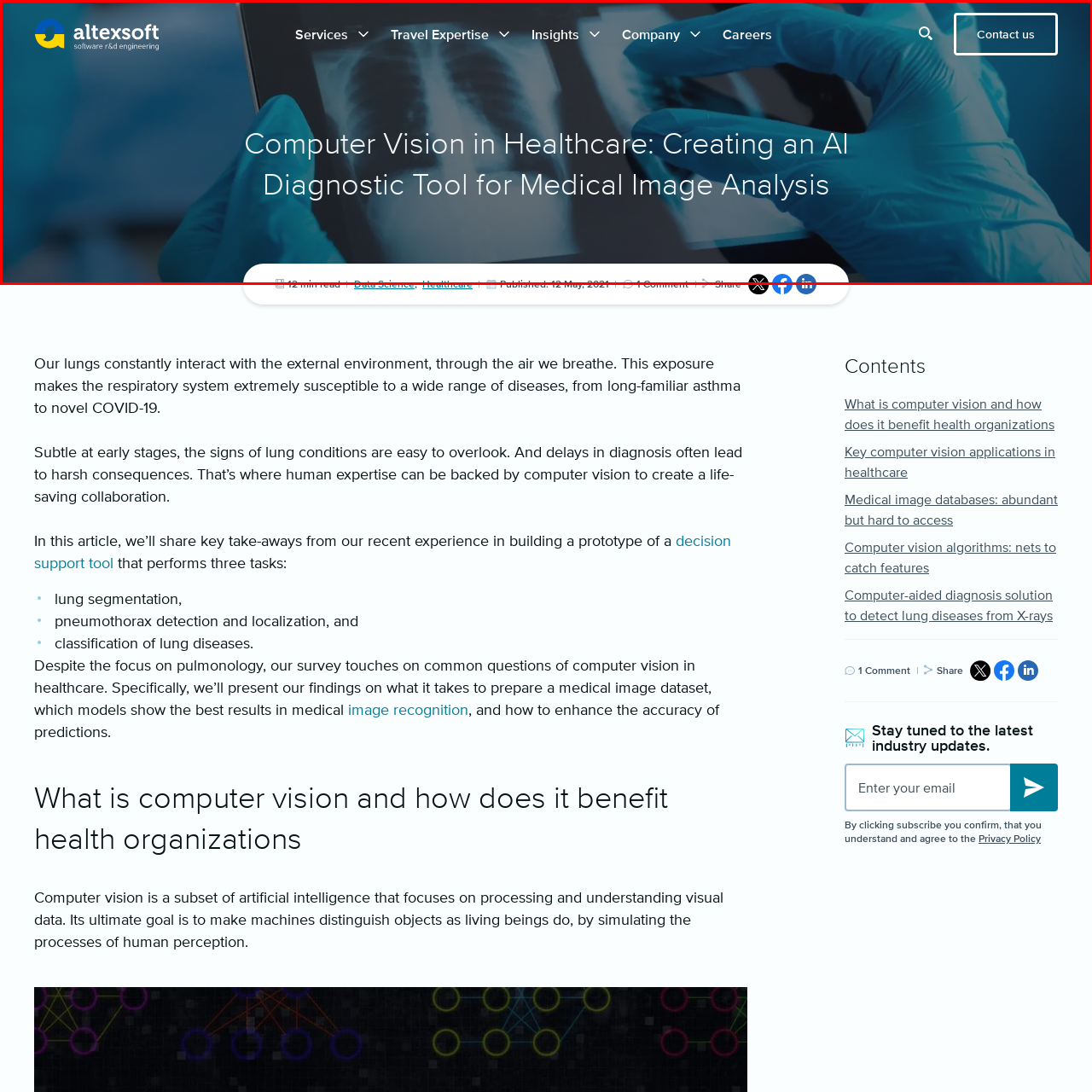Direct your attention to the image within the red bounding box and respond with a detailed answer to the following question, using the image as your reference: What is the purpose of the AI-driven tool?

The caption explains that the article is about creating an AI diagnostic tool for medical image analysis, and the context of the image suggests that the tool is intended to aid healthcare professionals in accurately diagnosing lung conditions, leveraging the power of computer vision and AI-driven technology.